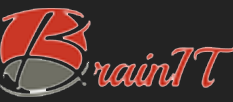What color is the prominent letter 'B'?
Answer the question with as much detail as possible.

The color scheme of the logo consists of bold reds and neutral grays, and the stylized letter 'B' is prominently positioned within the circular outline, implying that the letter 'B' is likely to be in bold red color.